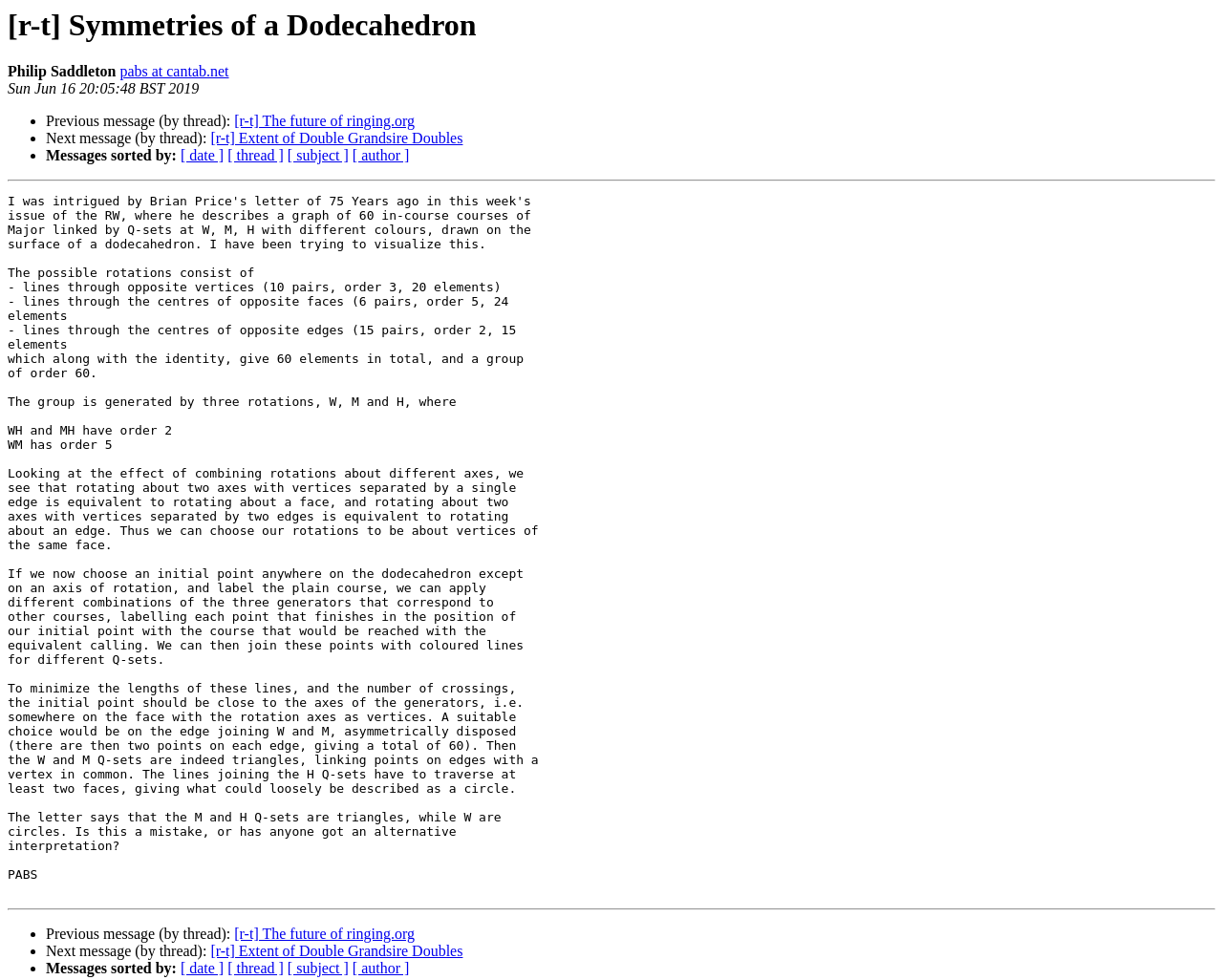Locate the bounding box coordinates of the area that needs to be clicked to fulfill the following instruction: "Sort messages by date". The coordinates should be in the format of four float numbers between 0 and 1, namely [left, top, right, bottom].

[0.148, 0.151, 0.183, 0.167]